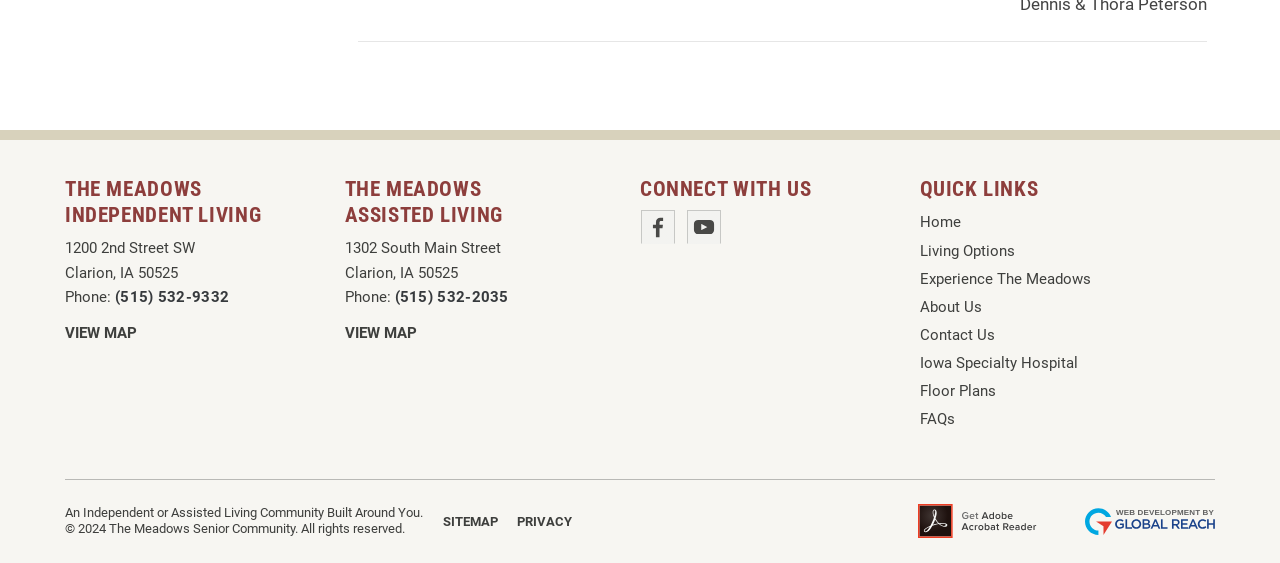Please find the bounding box coordinates (top-left x, top-left y, bottom-right x, bottom-right y) in the screenshot for the UI element described as follows: iq.hse.ru: commentary by HSE experts

None